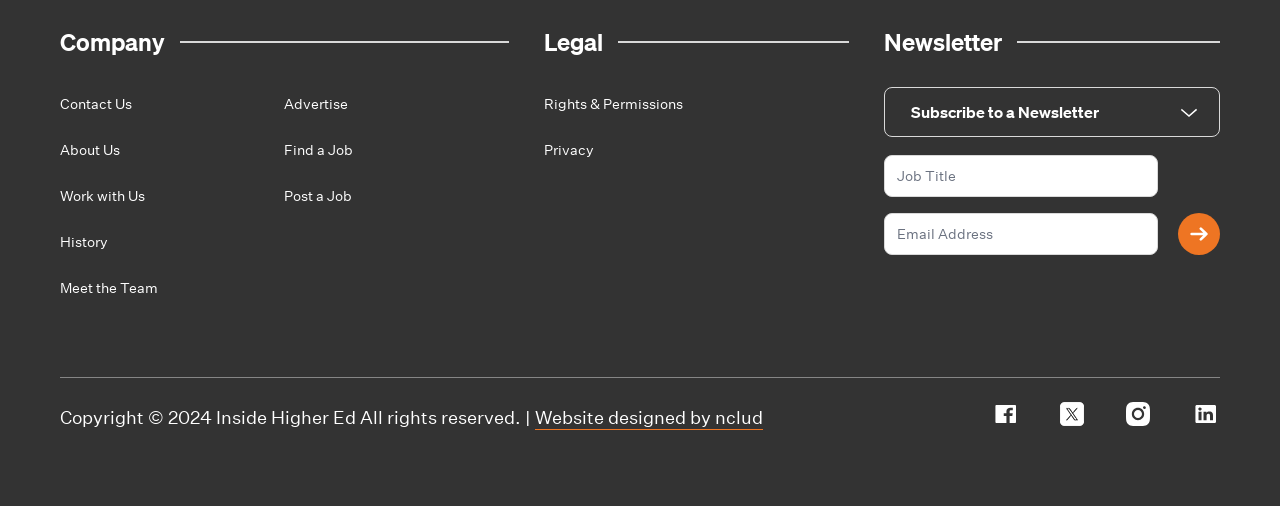What is the text of the copyright notice at the bottom of the page?
Please provide a detailed answer to the question.

The copyright notice is located at coordinates [0.047, 0.805, 0.418, 0.848] and has the text 'Copyright © 2024 Inside Higher Ed All rights reserved.'.